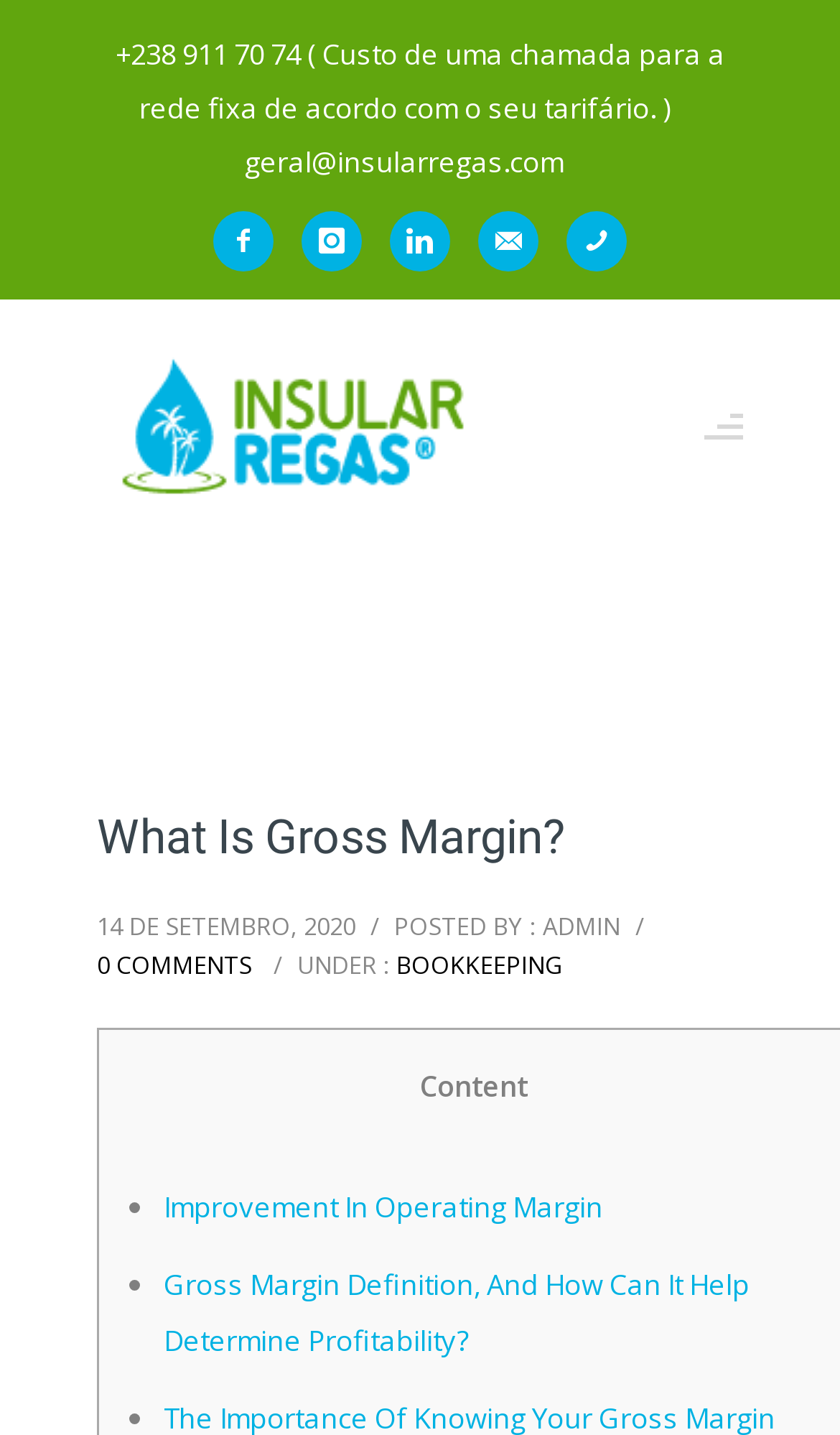How many social media links are available on the webpage?
Based on the screenshot, give a detailed explanation to answer the question.

The social media links can be found at the top of the webpage, and they include icons for Facebook, Instagram, LinkedIn, Email, and Phone. There are 5 links in total.